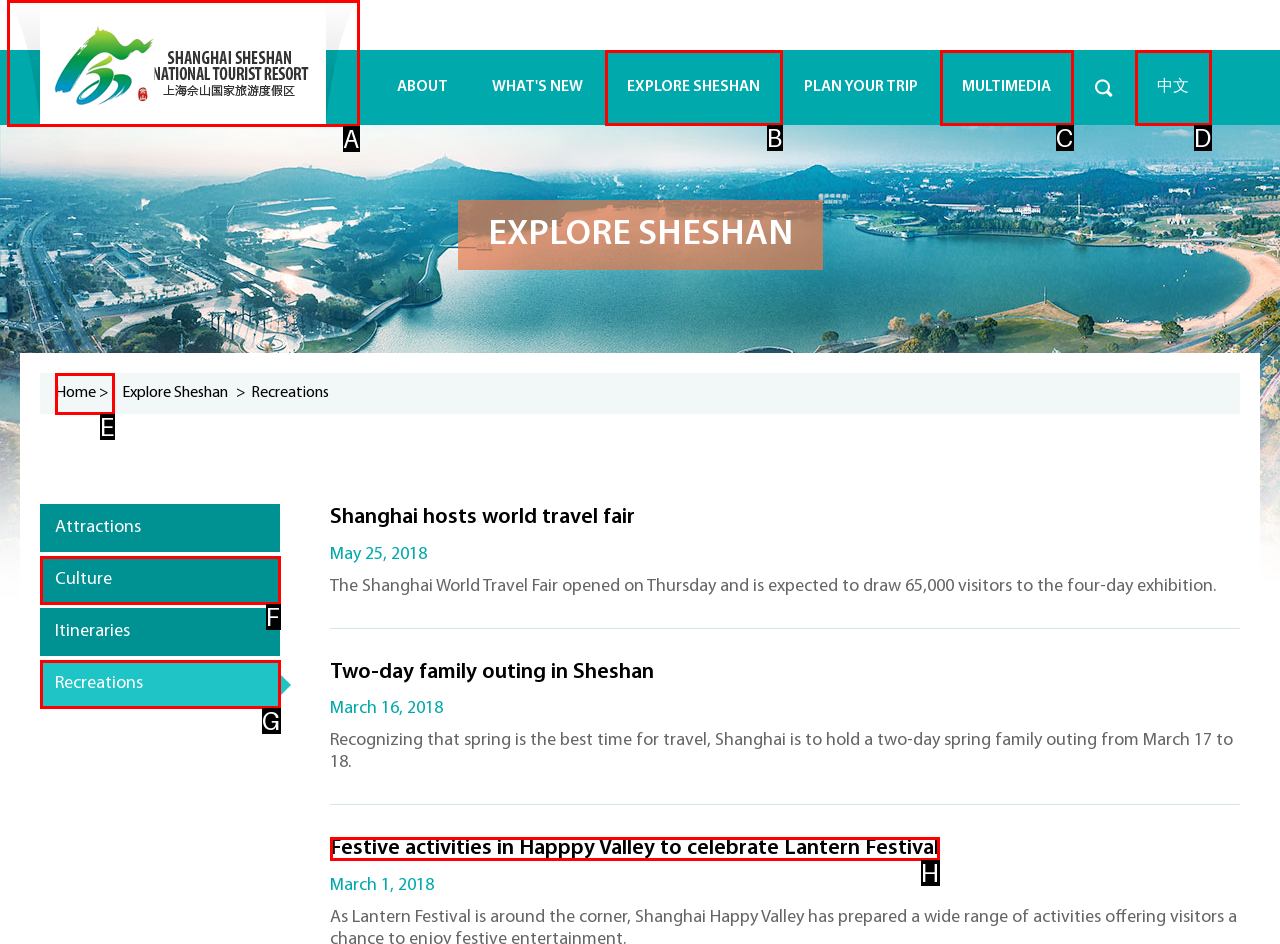Match the description: Multimedia to one of the options shown. Reply with the letter of the best match.

C